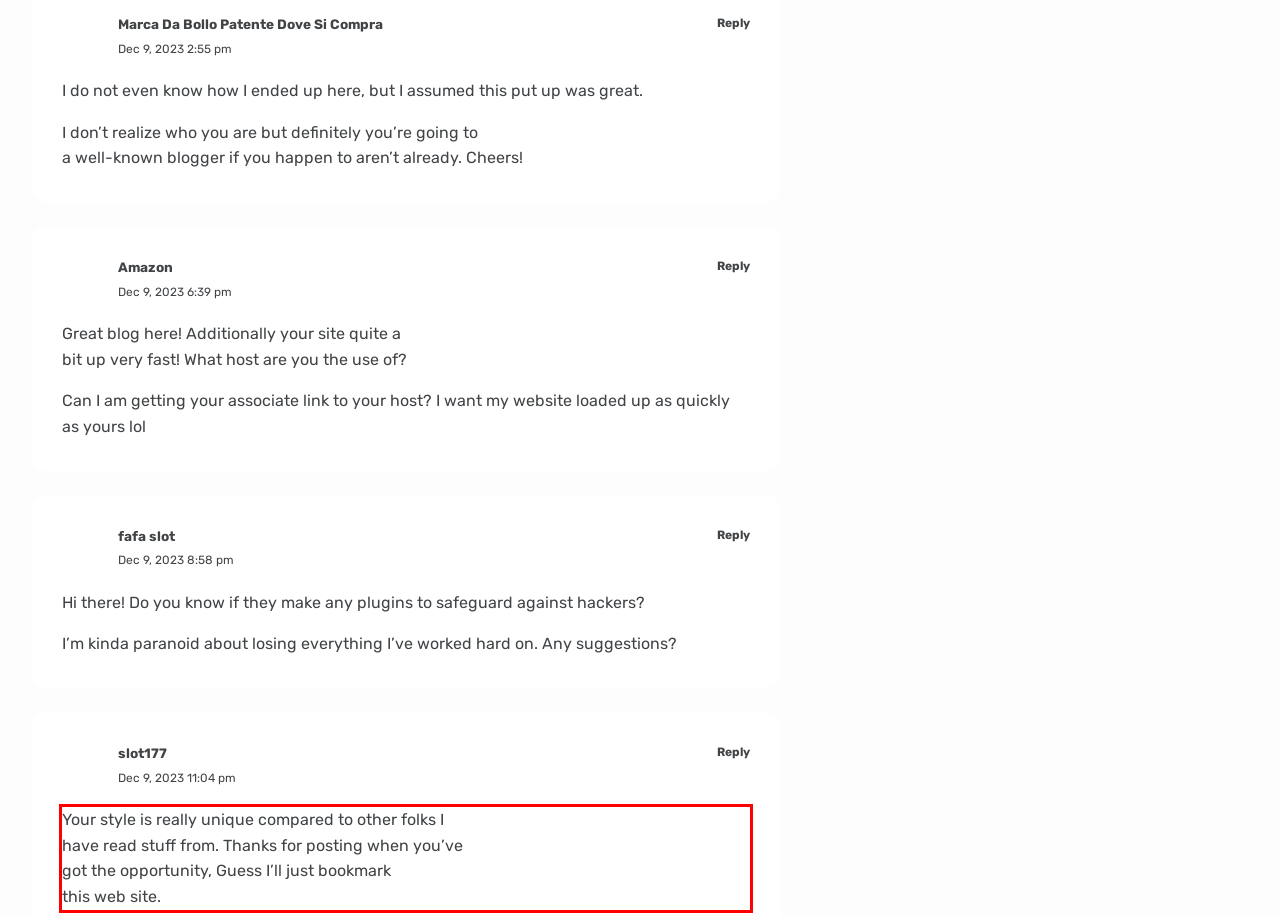Examine the webpage screenshot and use OCR to obtain the text inside the red bounding box.

Your style is really unique compared to other folks I have read stuff from. Thanks for posting when you’ve got the opportunity, Guess I’ll just bookmark this web site.